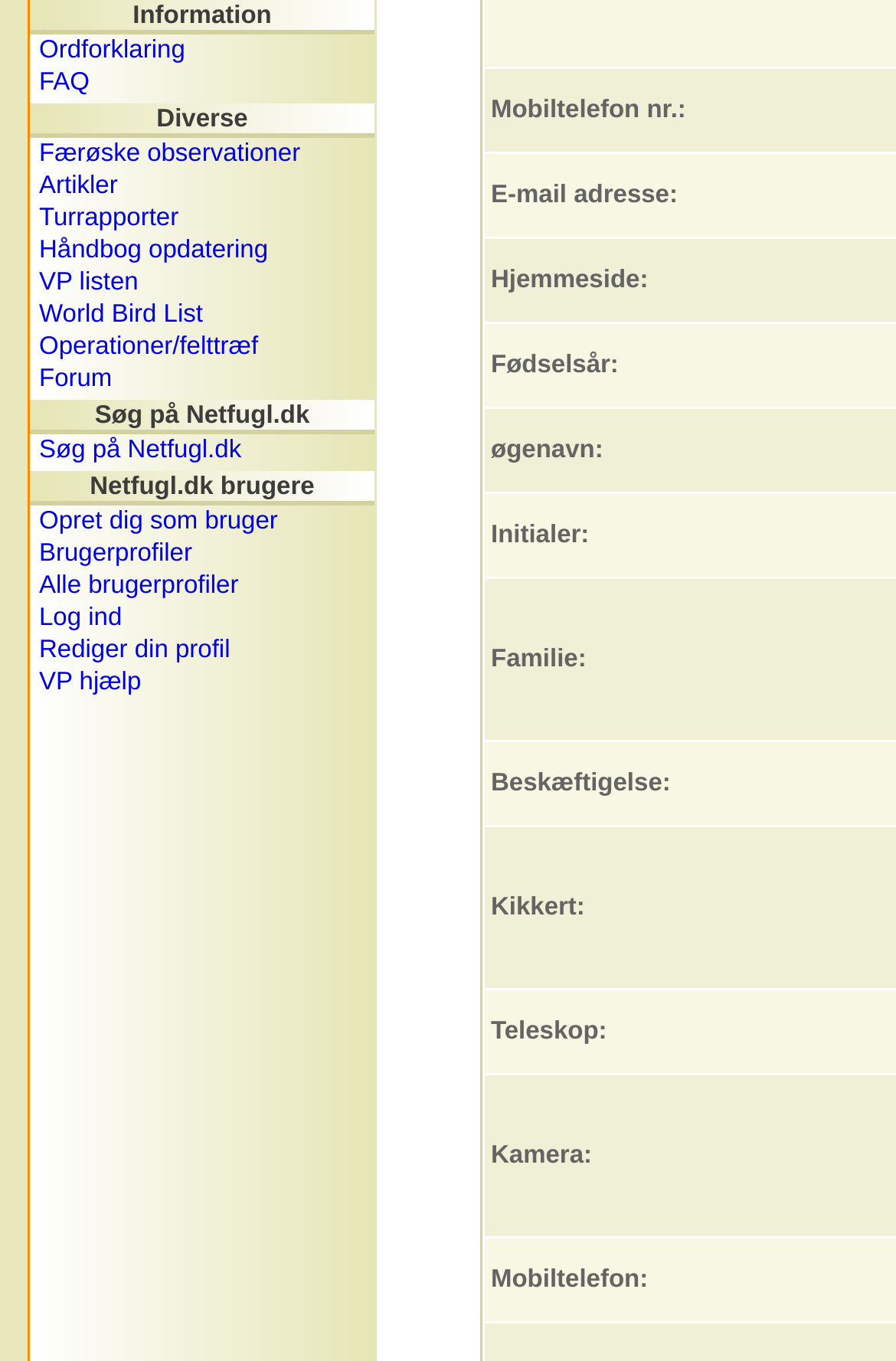Provide the bounding box for the UI element matching this description: "Alle brugerprofiler".

[0.044, 0.42, 0.266, 0.441]